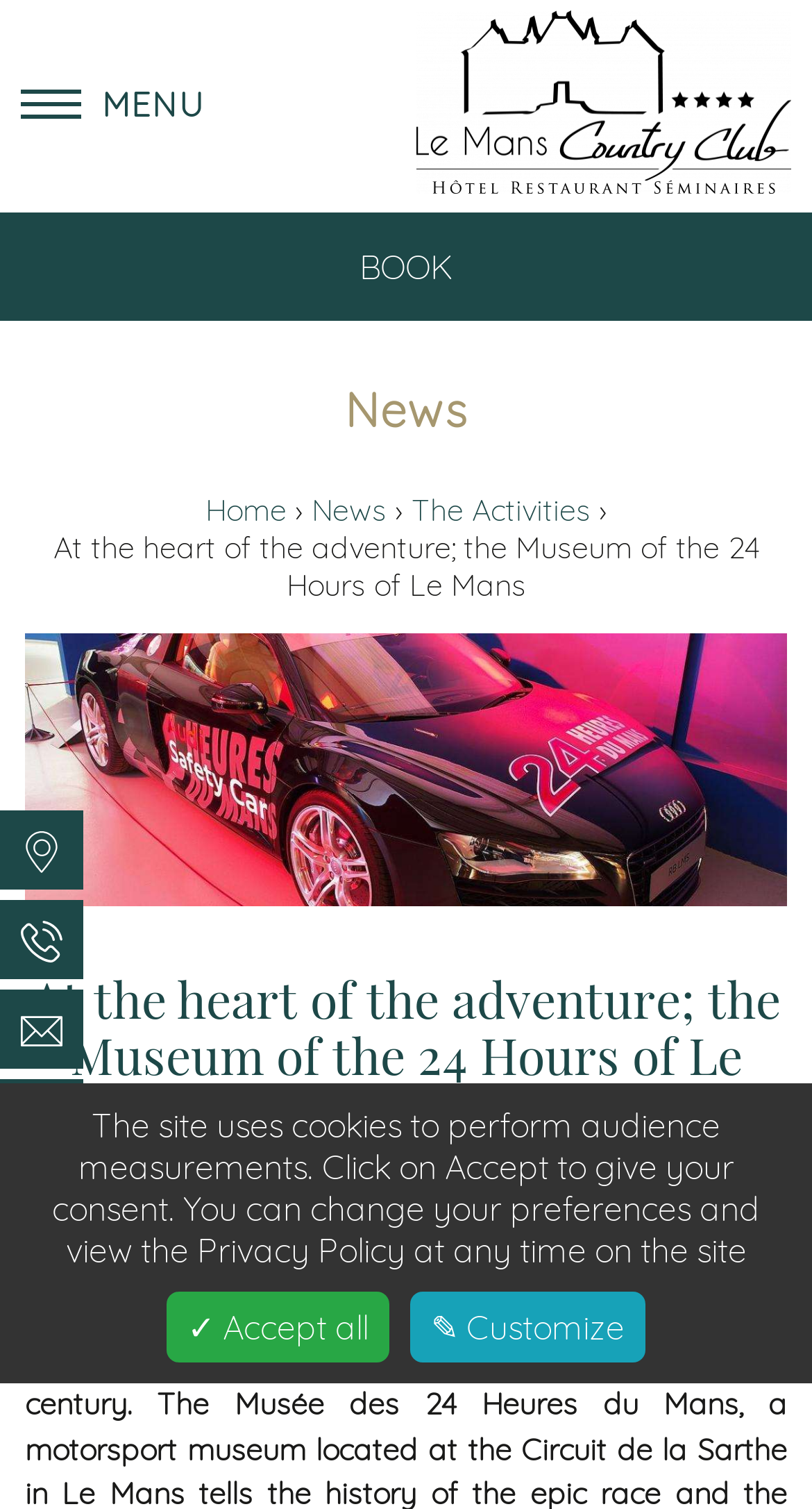Please determine the bounding box coordinates of the element's region to click in order to carry out the following instruction: "Open the MENU". The coordinates should be four float numbers between 0 and 1, i.e., [left, top, right, bottom].

[0.0, 0.028, 0.277, 0.11]